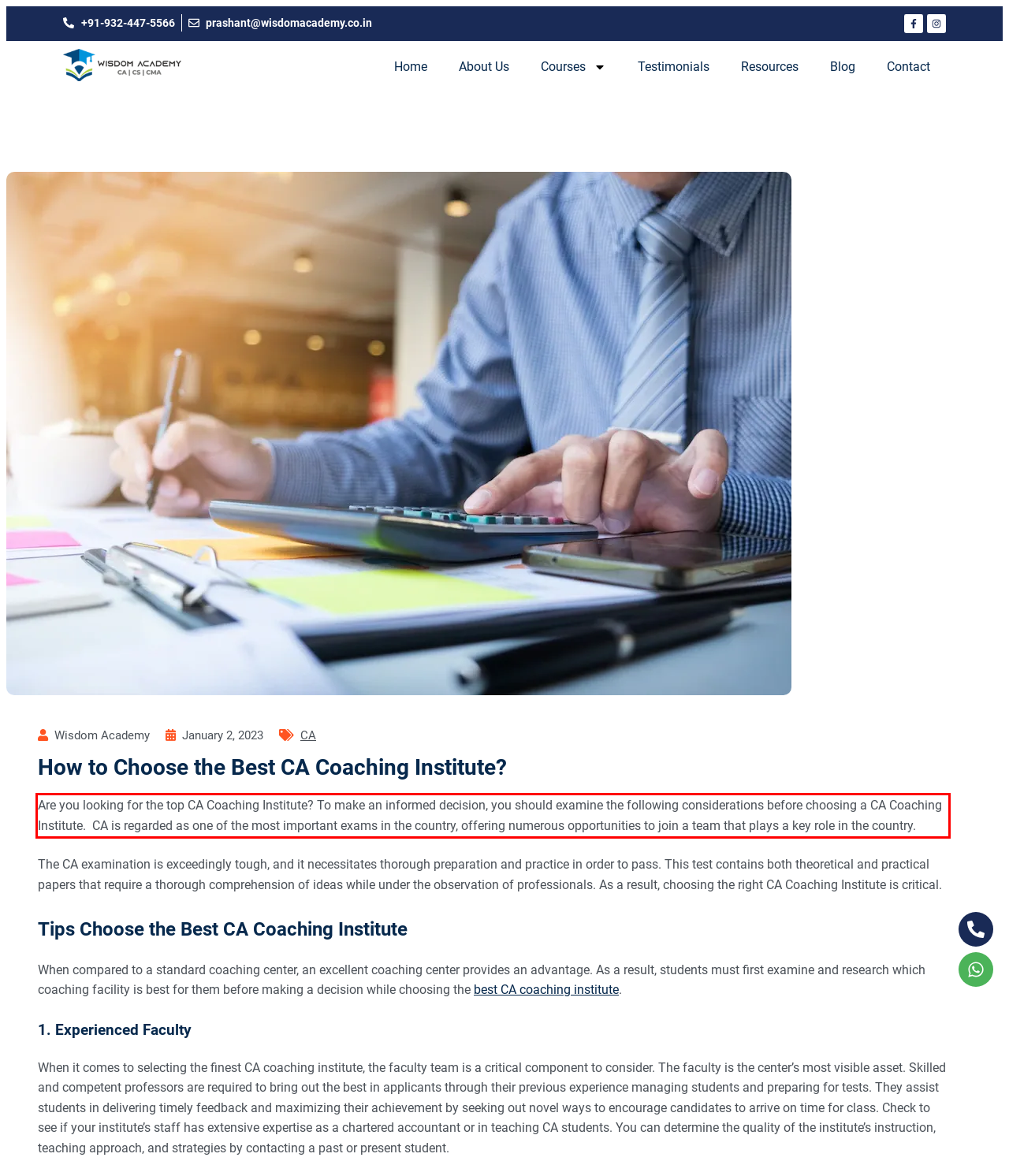Given a screenshot of a webpage containing a red rectangle bounding box, extract and provide the text content found within the red bounding box.

Are you looking for the top CA Coaching Institute? To make an informed decision, you should examine the following considerations before choosing a CA Coaching Institute. CA is regarded as one of the most important exams in the country, offering numerous opportunities to join a team that plays a key role in the country.